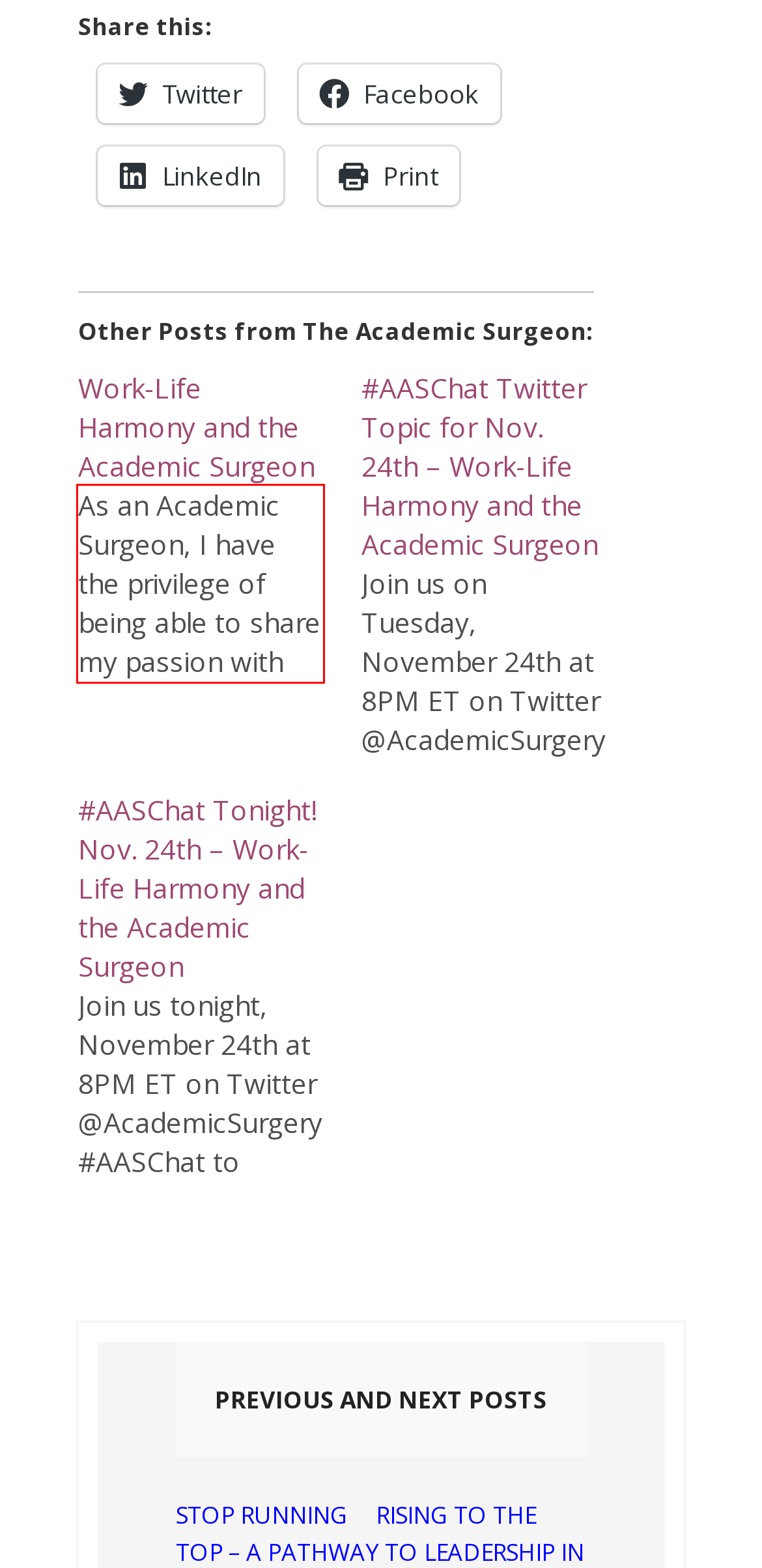In the given screenshot, locate the red bounding box and extract the text content from within it.

As an Academic Surgeon, I have the privilege of being able to share my passion with trainees and hope it is contagious. I also have the privilege of mentoring medical students who are deciding if surgery is the right specialty for them. In this process, I am very open about…